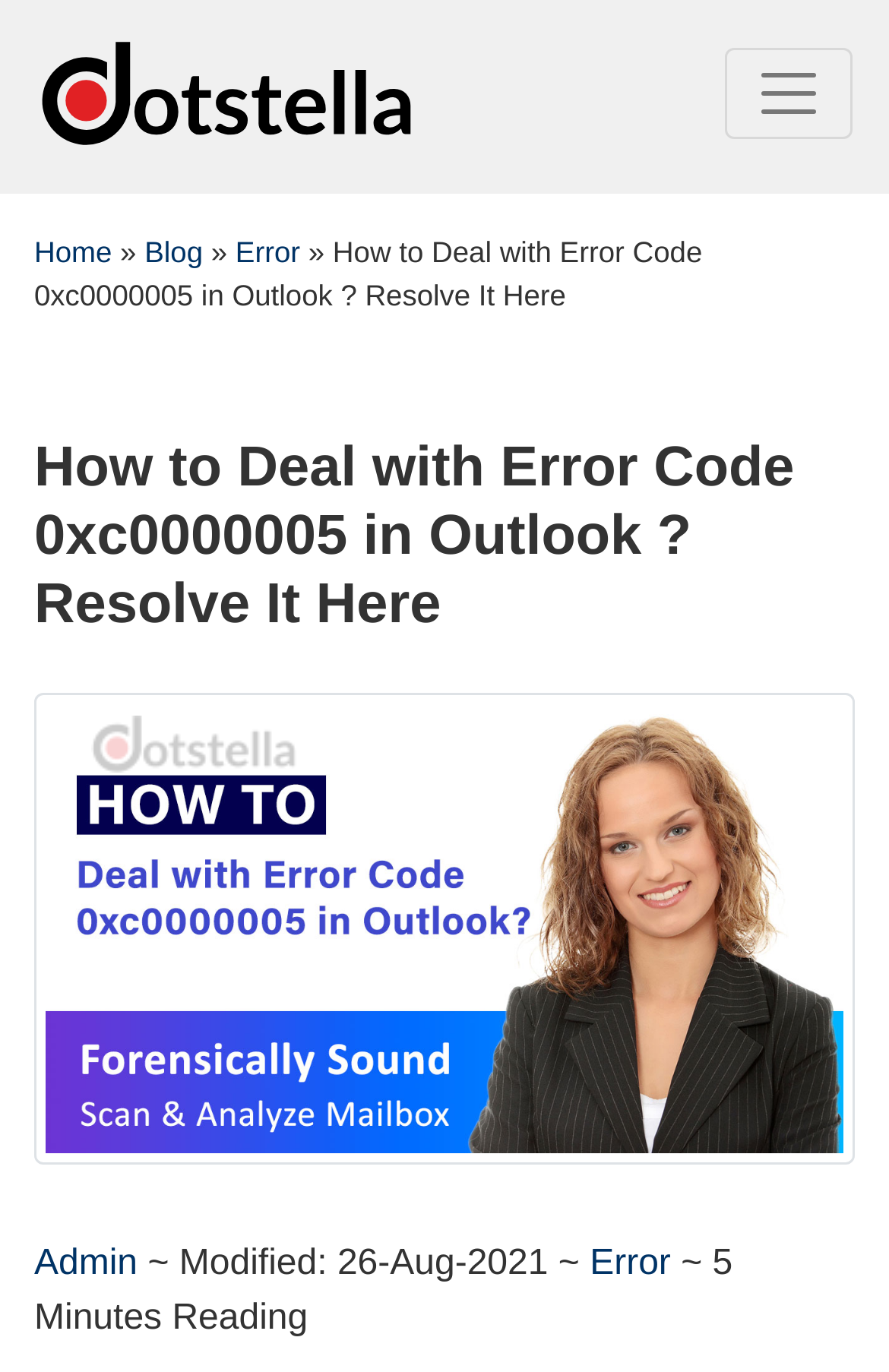What is the date of the last modification?
Using the image, answer in one word or phrase.

26-Aug-2021